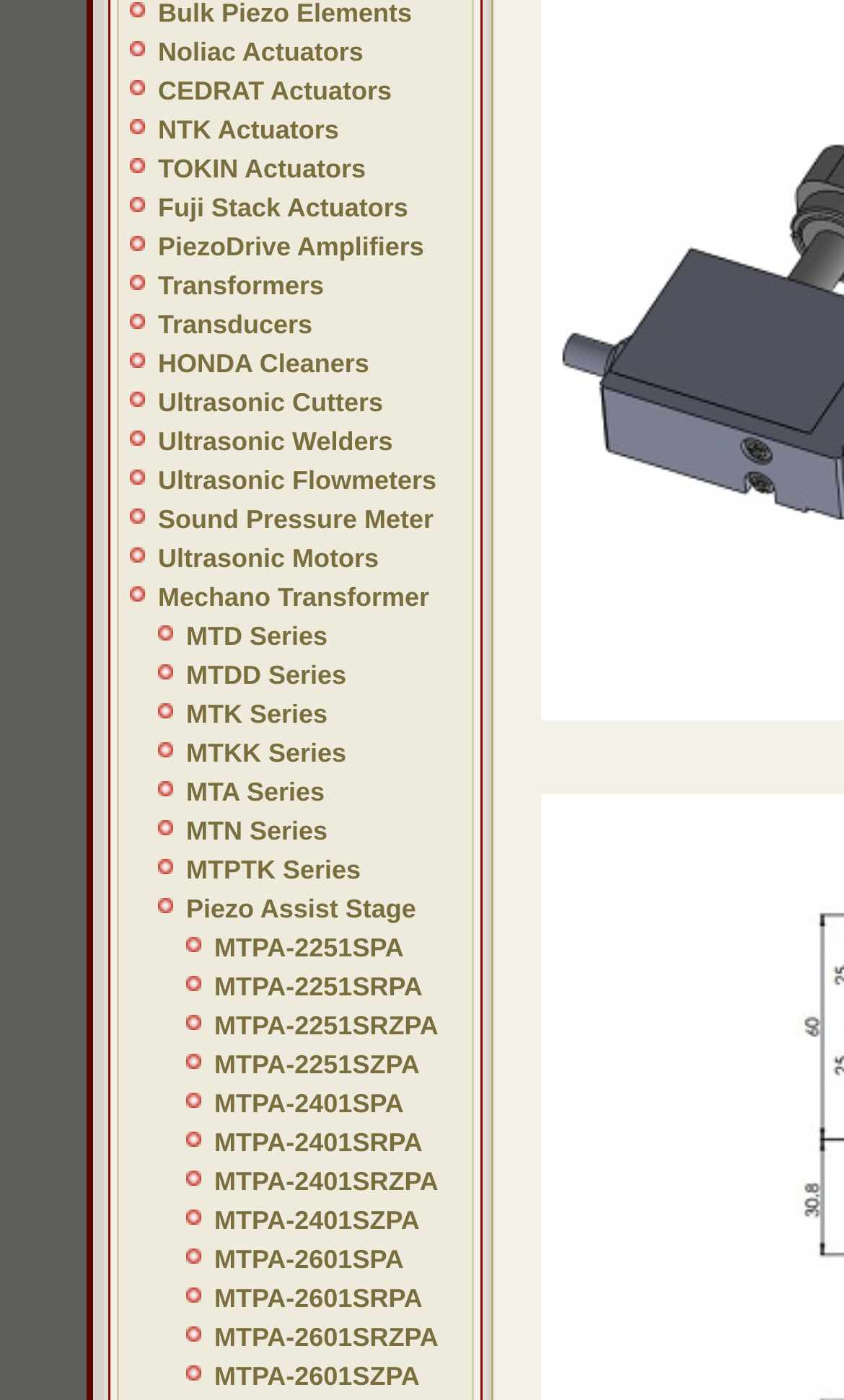Provide the bounding box coordinates in the format (top-left x, top-left y, bottom-right x, bottom-right y). All values are floating point numbers between 0 and 1. Determine the bounding box coordinate of the UI element described as: Read More

None